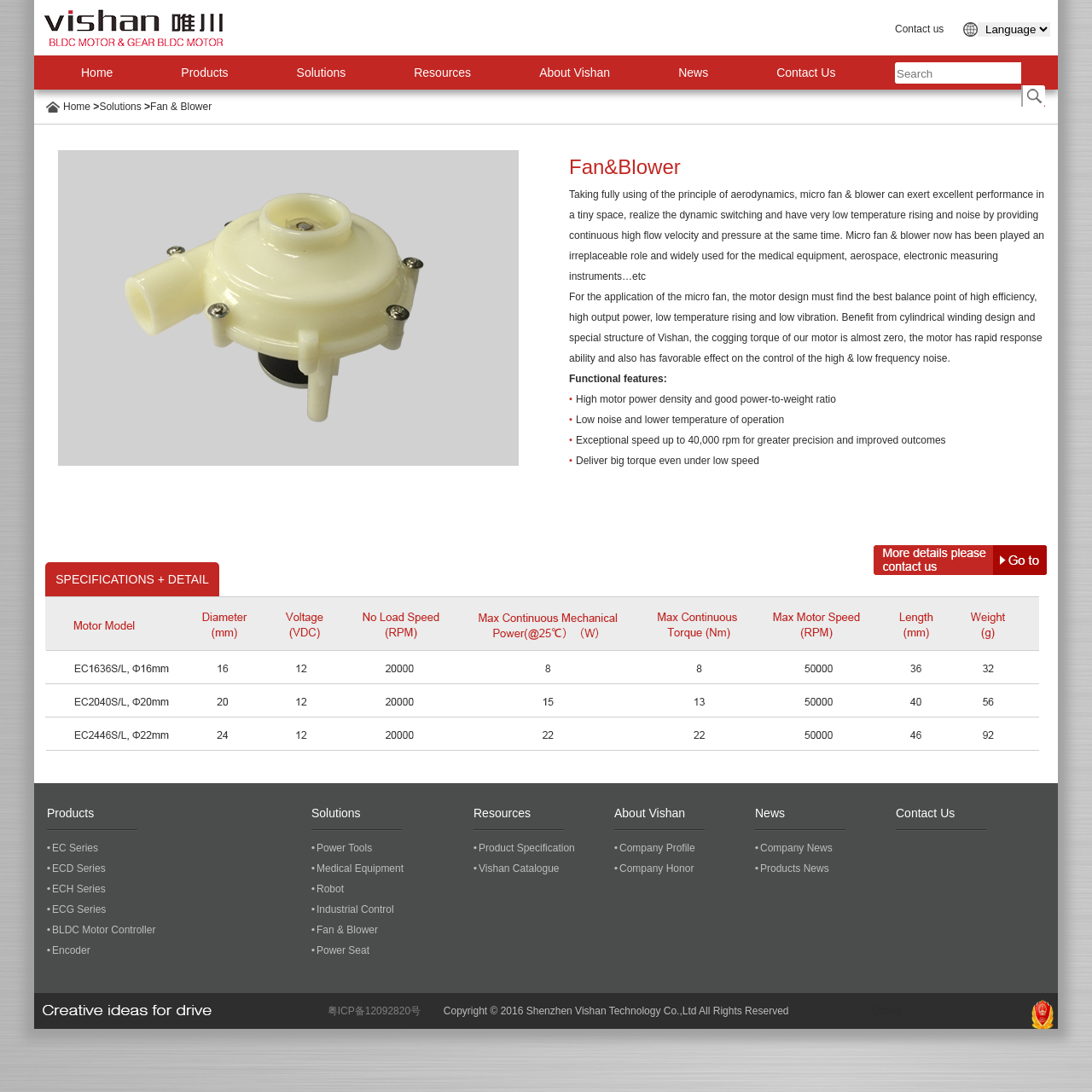Craft a detailed narrative of the webpage's structure and content.

This webpage is about Fan & Blower solutions provided by Shenzhen Vishan Technology Co., Ltd. At the top left corner, there is a logo image and a link to the company's homepage. Next to the logo, there is a navigation menu with links to different sections of the website, including Home, Products, Solutions, Resources, About Vishan, News, and Contact Us.

Below the navigation menu, there is a search bar with a textbox and a button. On the right side of the search bar, there is a combobox and a link to Contact us.

The main content of the webpage is divided into two sections. The left section has a title "Fan&Blower" and a brief introduction to micro fan & blower technology. Below the introduction, there are three paragraphs of text describing the features and applications of micro fan & blower.

The right section has a title "Functional features:" and lists four key features of micro fan & blower, including high motor power density, low noise and temperature, exceptional speed, and big torque. Below the list, there is an image.

At the bottom of the webpage, there are three columns of links to different sections of the website, including Products, Solutions, and Resources. Each column has several links to specific pages, such as EC Series, Power Tools, and Product Specification.

Finally, at the very bottom of the webpage, there is a copyright notice and a link to the website's designer, Qifang. There is also an image and a link to the Shenzhen market supervision administration bureau.